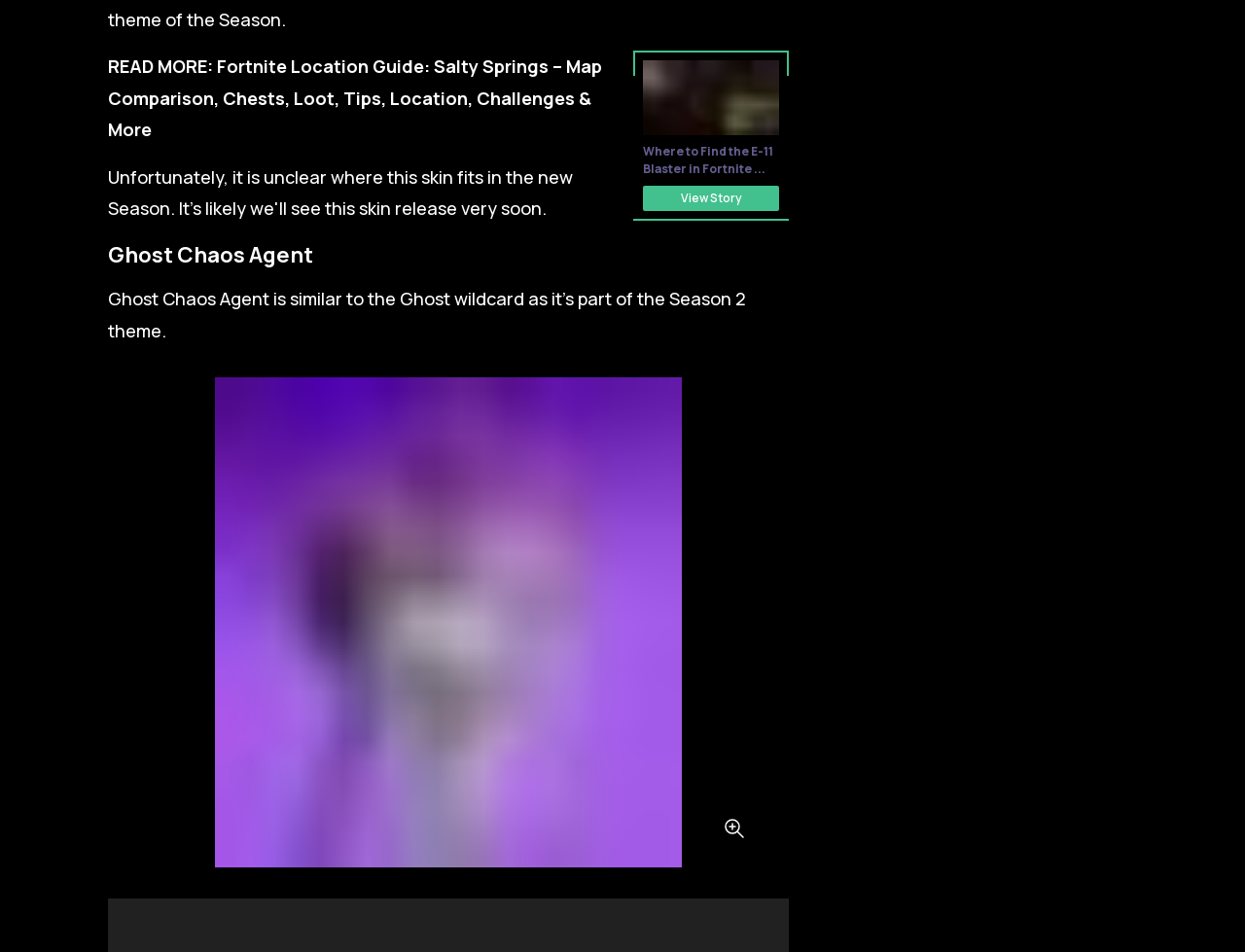Use a single word or phrase to respond to the question:
What is the text above the 'View Story' button?

READ MORE: